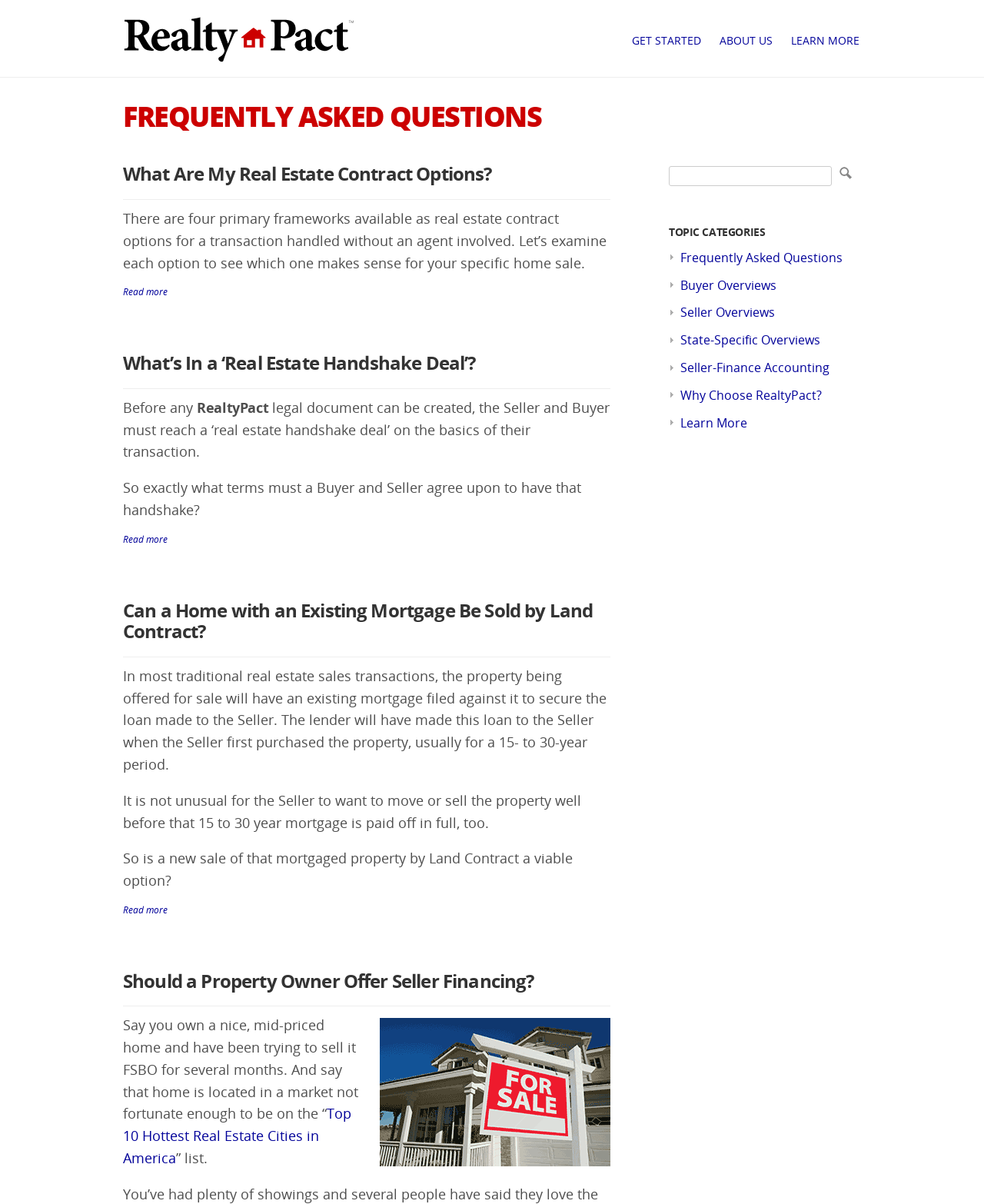Analyze the image and give a detailed response to the question:
What is the purpose of the search bar?

The search bar is located on the top-right side of the webpage, and it has a textbox and a 'Search' button. The purpose of the search bar is to allow users to search for specific content within the website.